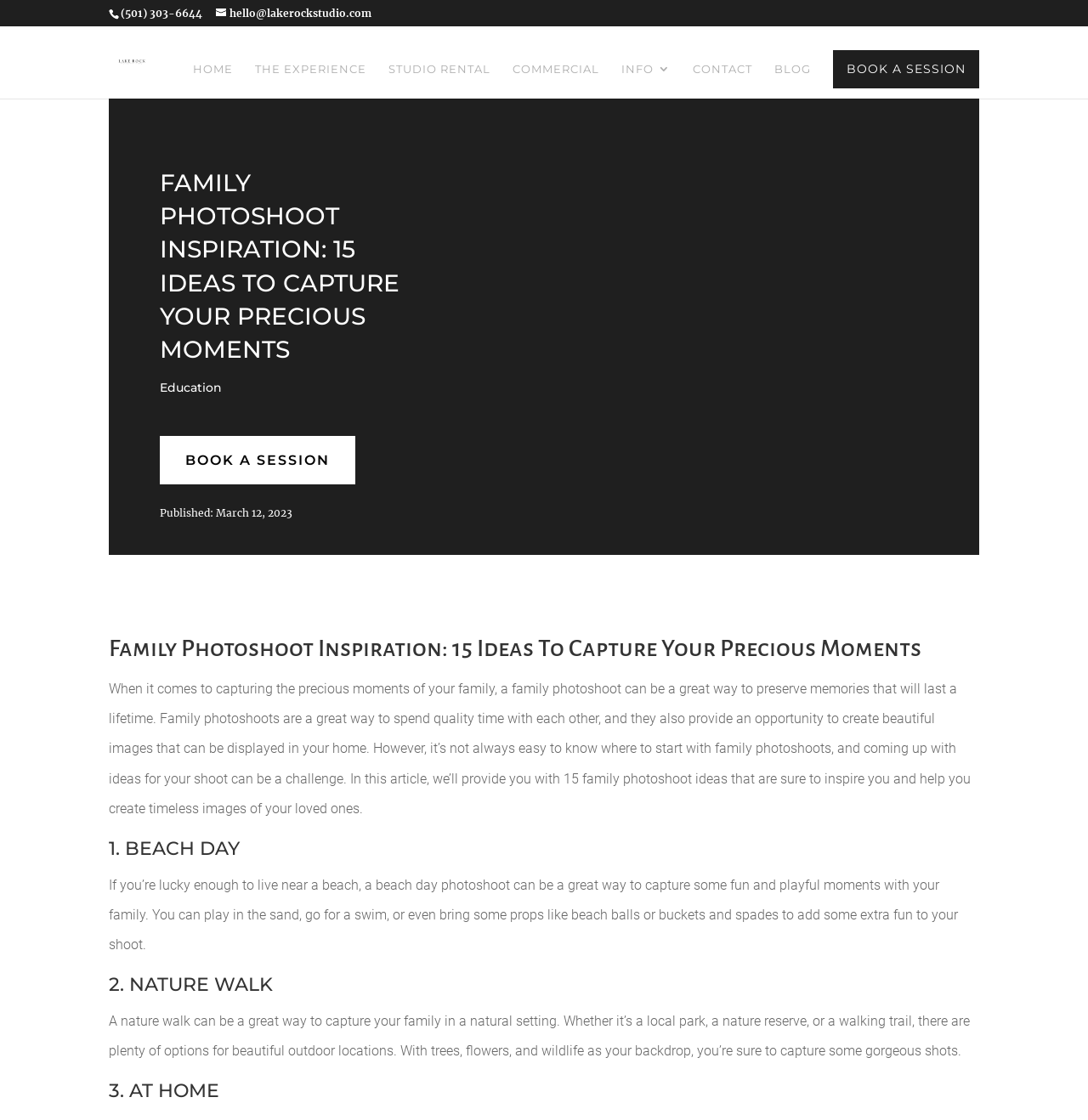Determine the bounding box coordinates of the clickable region to follow the instruction: "visit the contact page".

[0.637, 0.056, 0.691, 0.088]